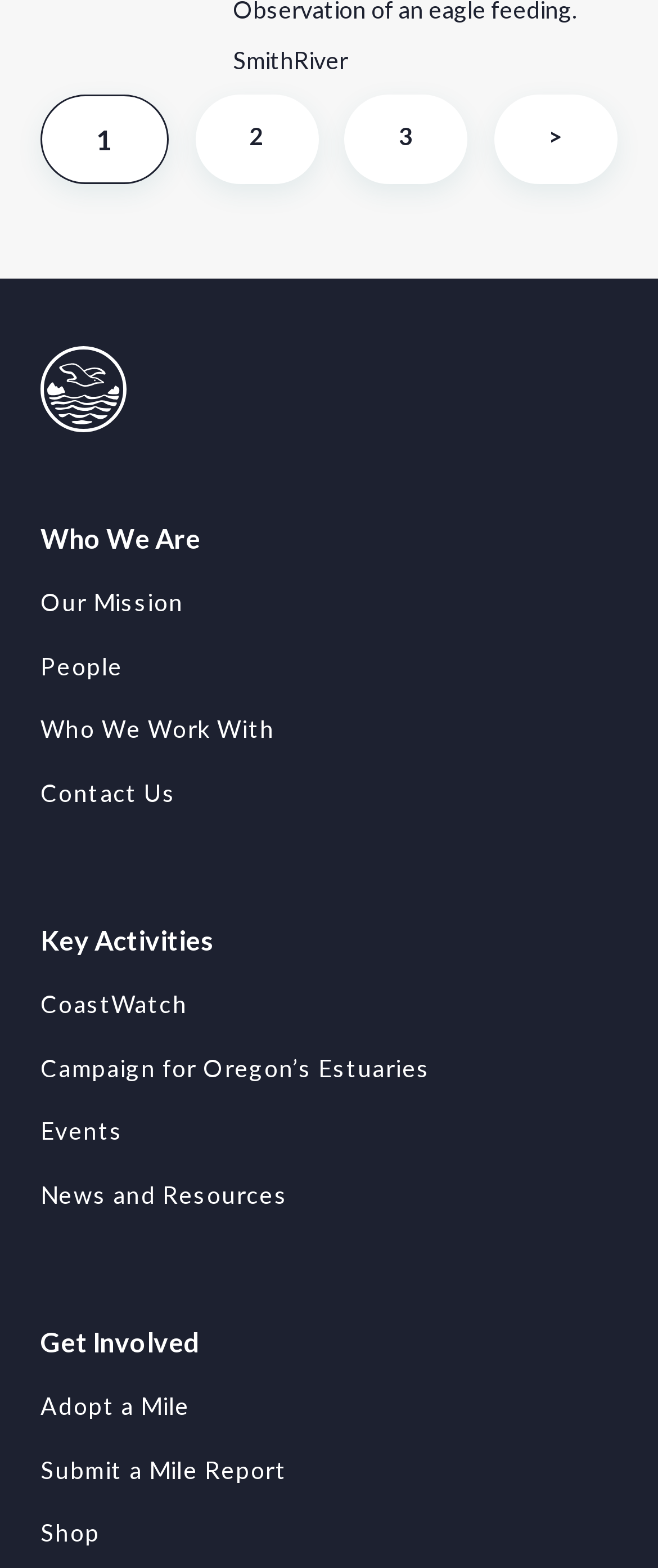Identify the bounding box coordinates of the HTML element based on this description: "Adopt a Mile".

[0.062, 0.887, 0.289, 0.906]